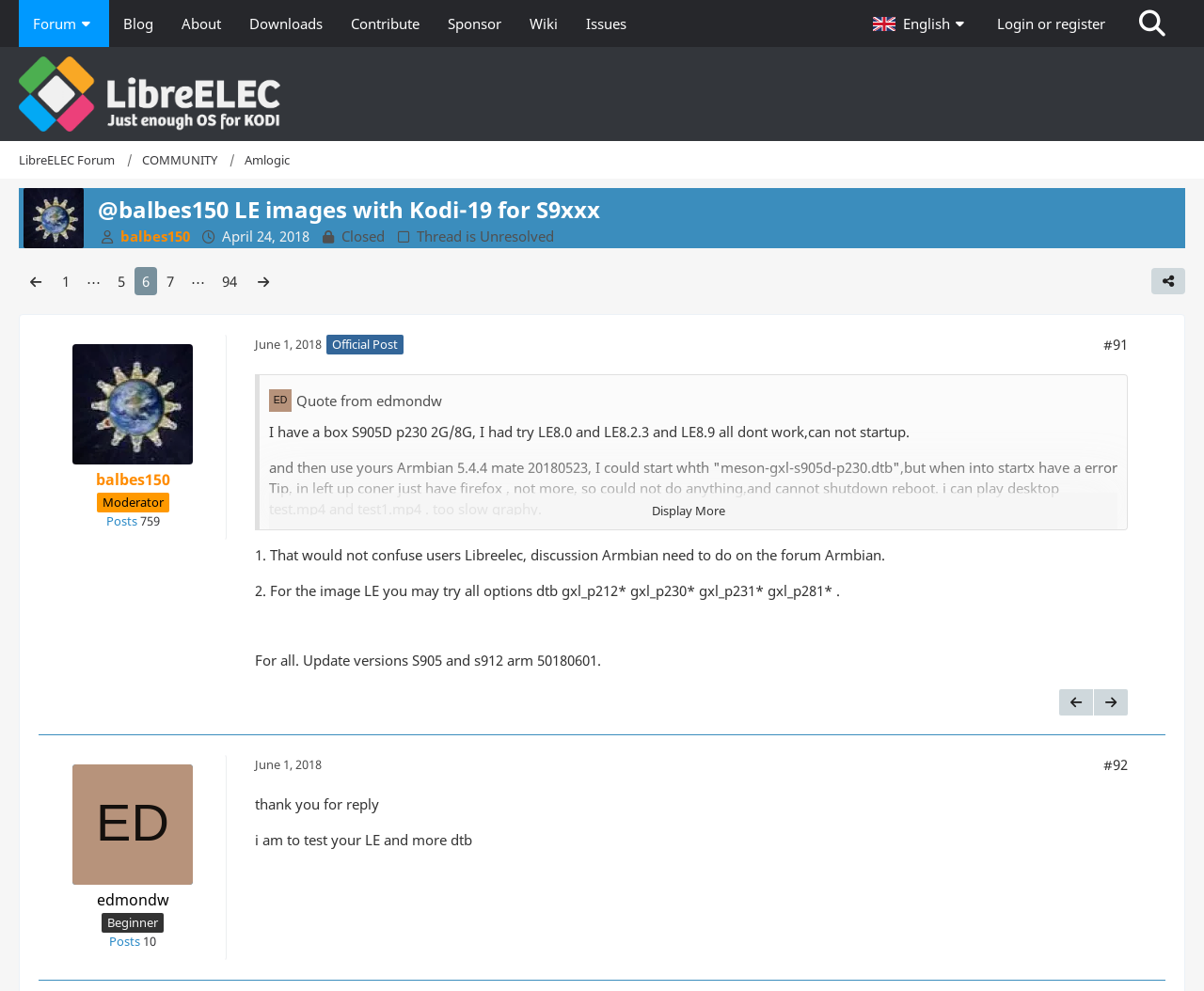Provide the bounding box coordinates of the section that needs to be clicked to accomplish the following instruction: "View the blog."

[0.091, 0.0, 0.139, 0.047]